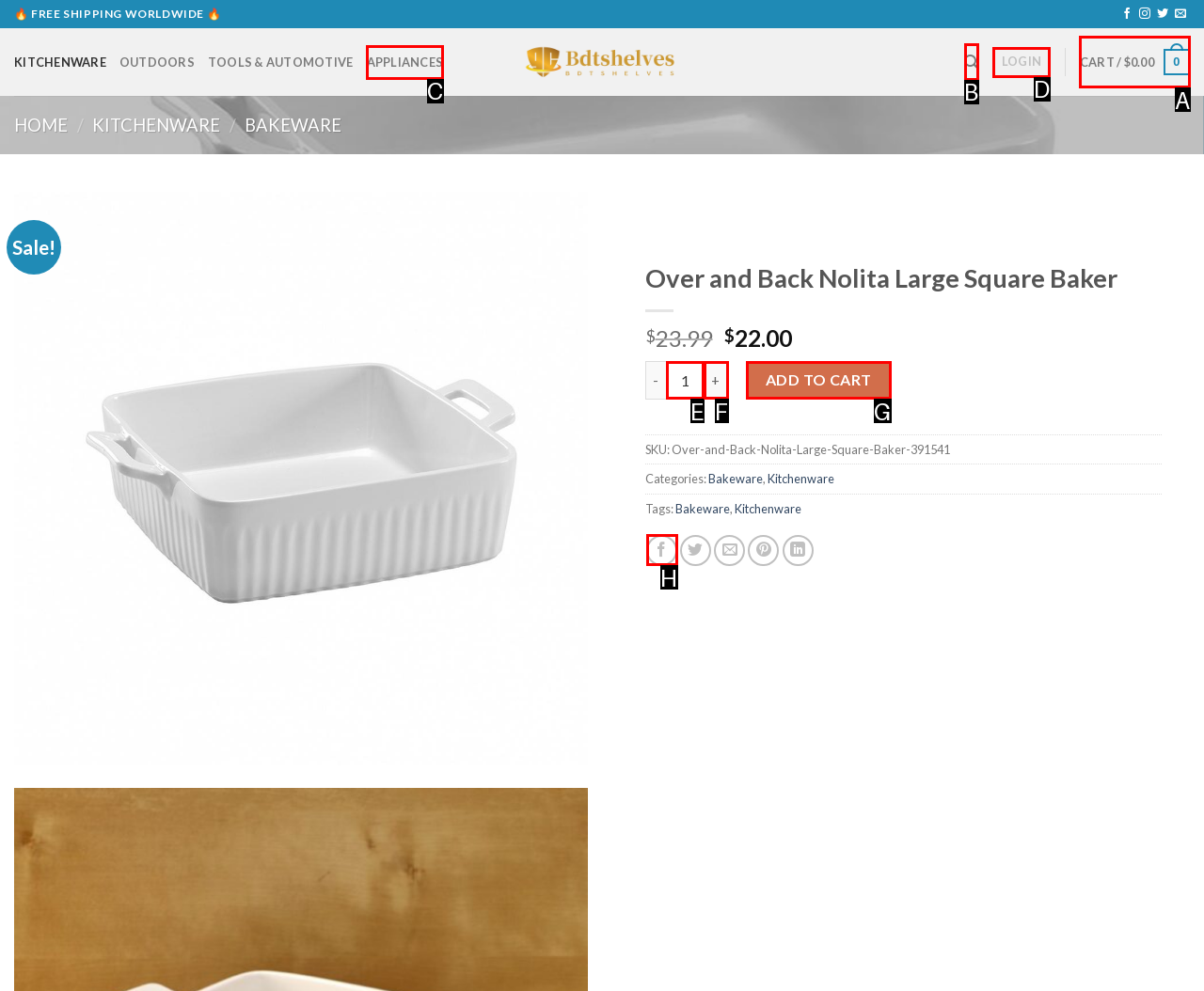Find the HTML element that matches the description: aria-label="Search"
Respond with the corresponding letter from the choices provided.

B